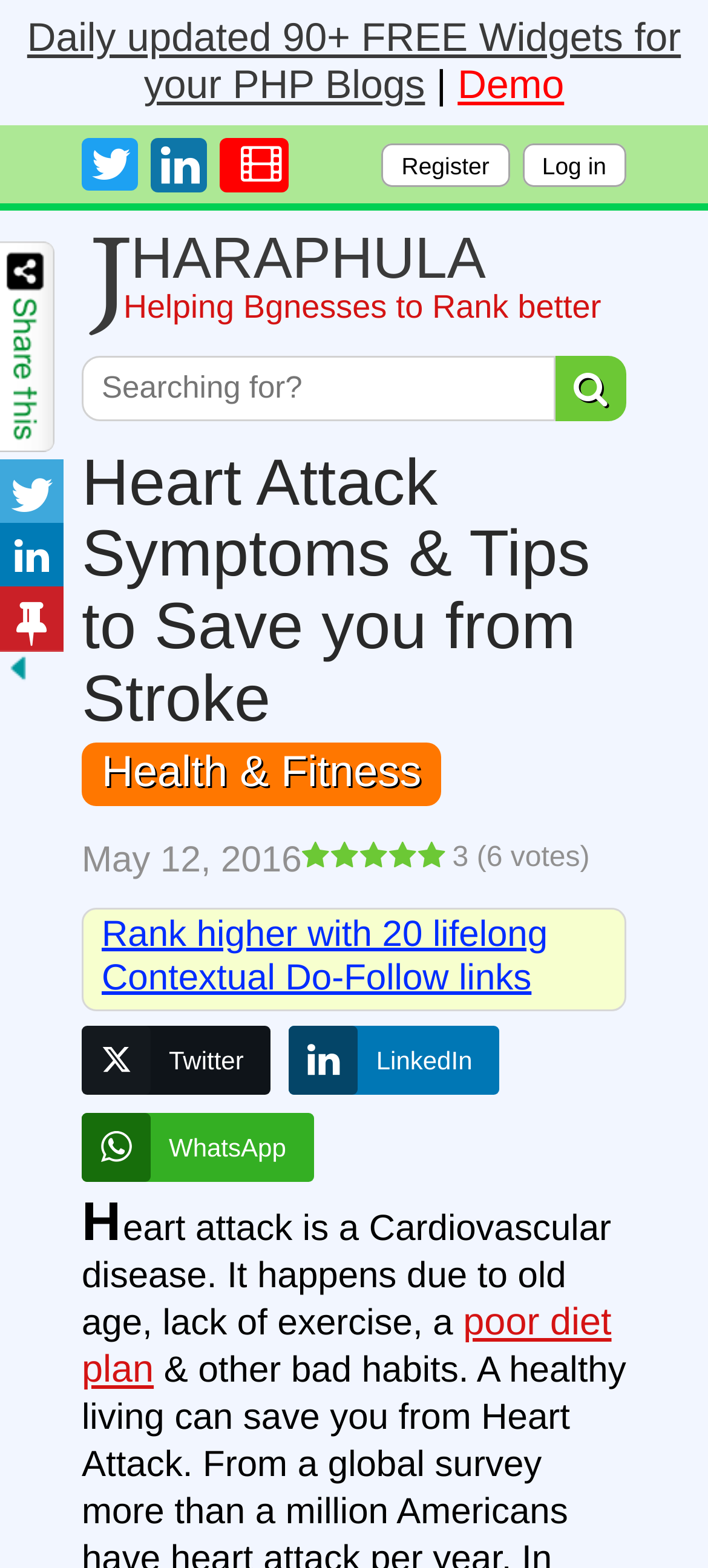What is one of the causes of heart attack?
Answer the question with a single word or phrase by looking at the picture.

poor diet plan